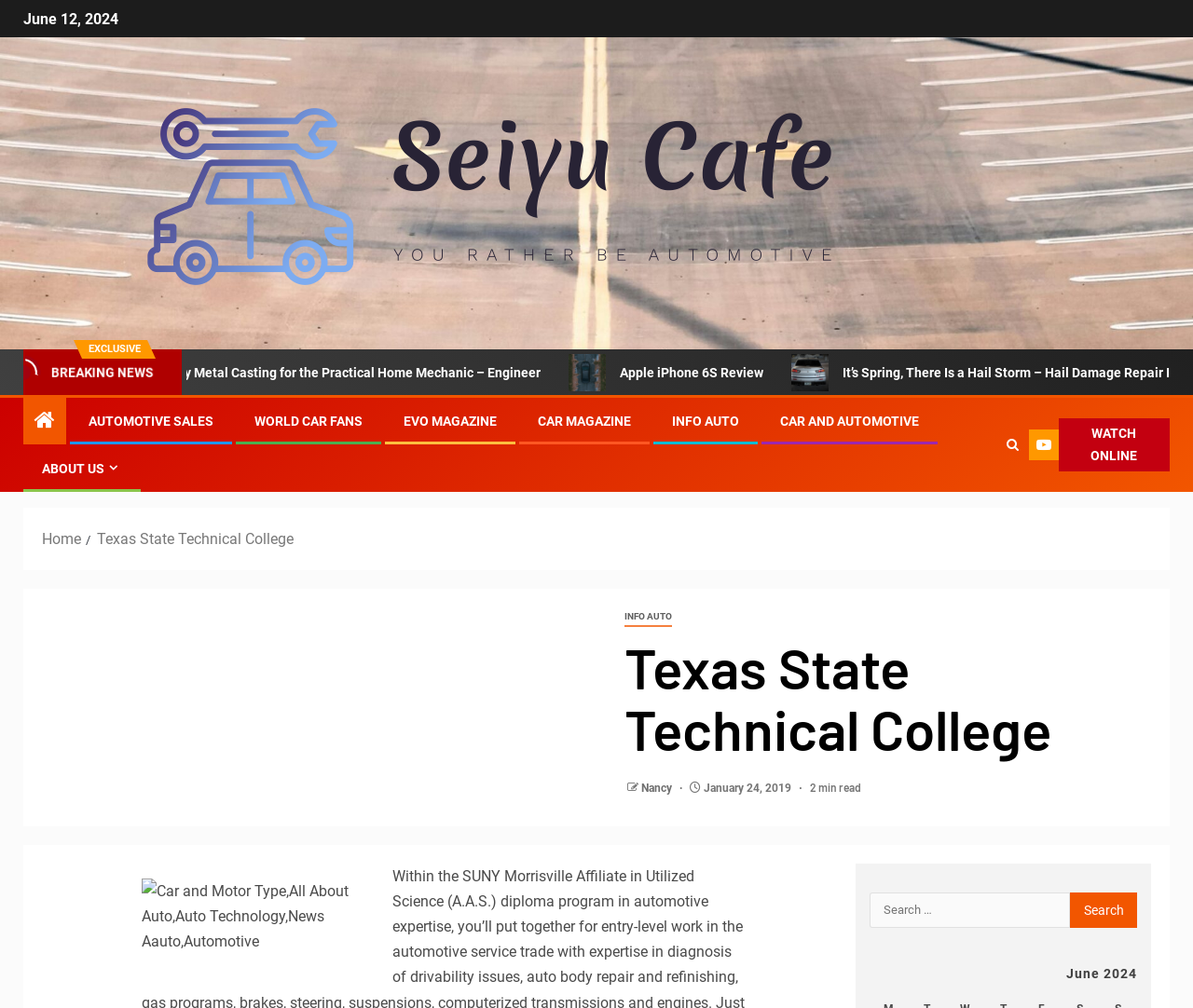Provide the bounding box coordinates of the HTML element described by the text: "Apple iPhone 6S Review".

[0.671, 0.351, 0.857, 0.388]